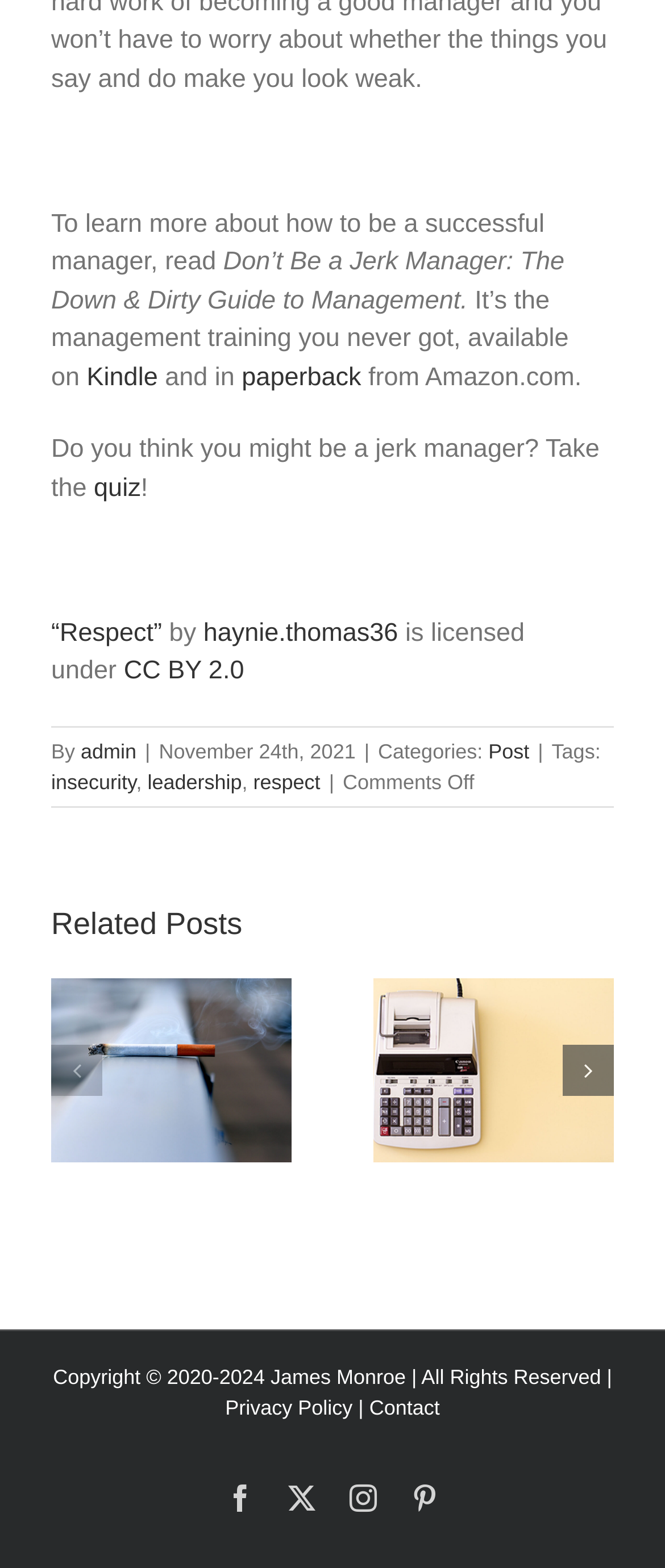What is the title of the article?
Provide a short answer using one word or a brief phrase based on the image.

You Need To Show Some Respect